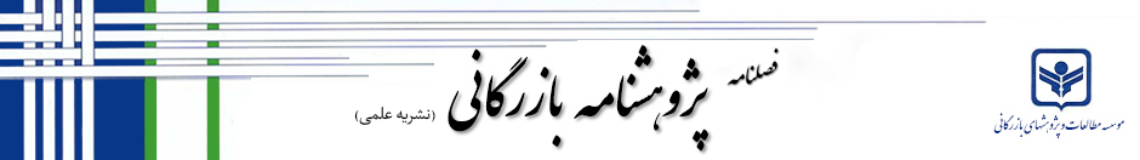Examine the image carefully and respond to the question with a detailed answer: 
What type of font is used for the journal title?

The caption describes the title as being 'artistically rendered in stylish script', indicating that the font used for the journal title is a stylish script font.